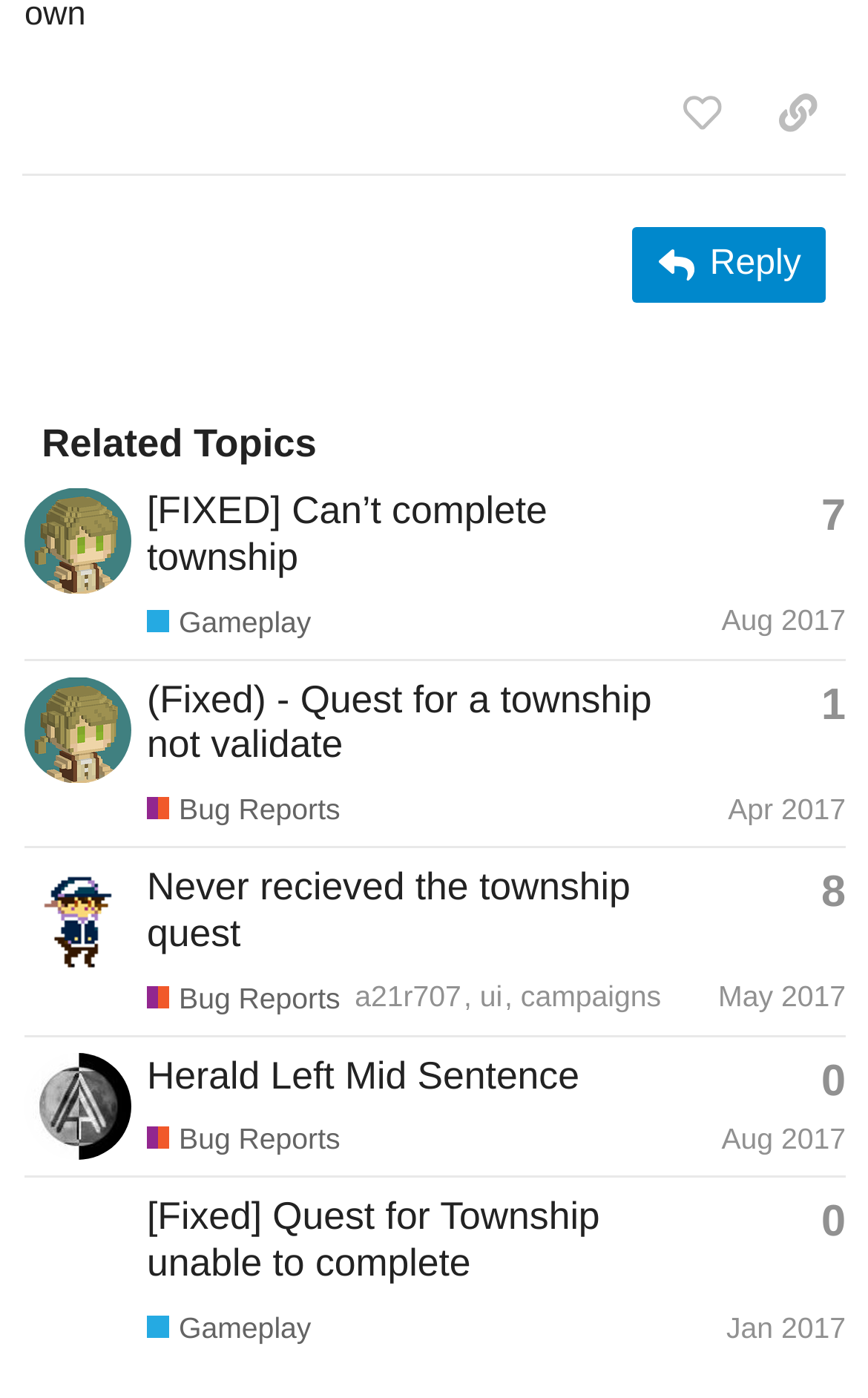Please find the bounding box for the UI element described by: "Never recieved the township quest".

[0.169, 0.618, 0.726, 0.683]